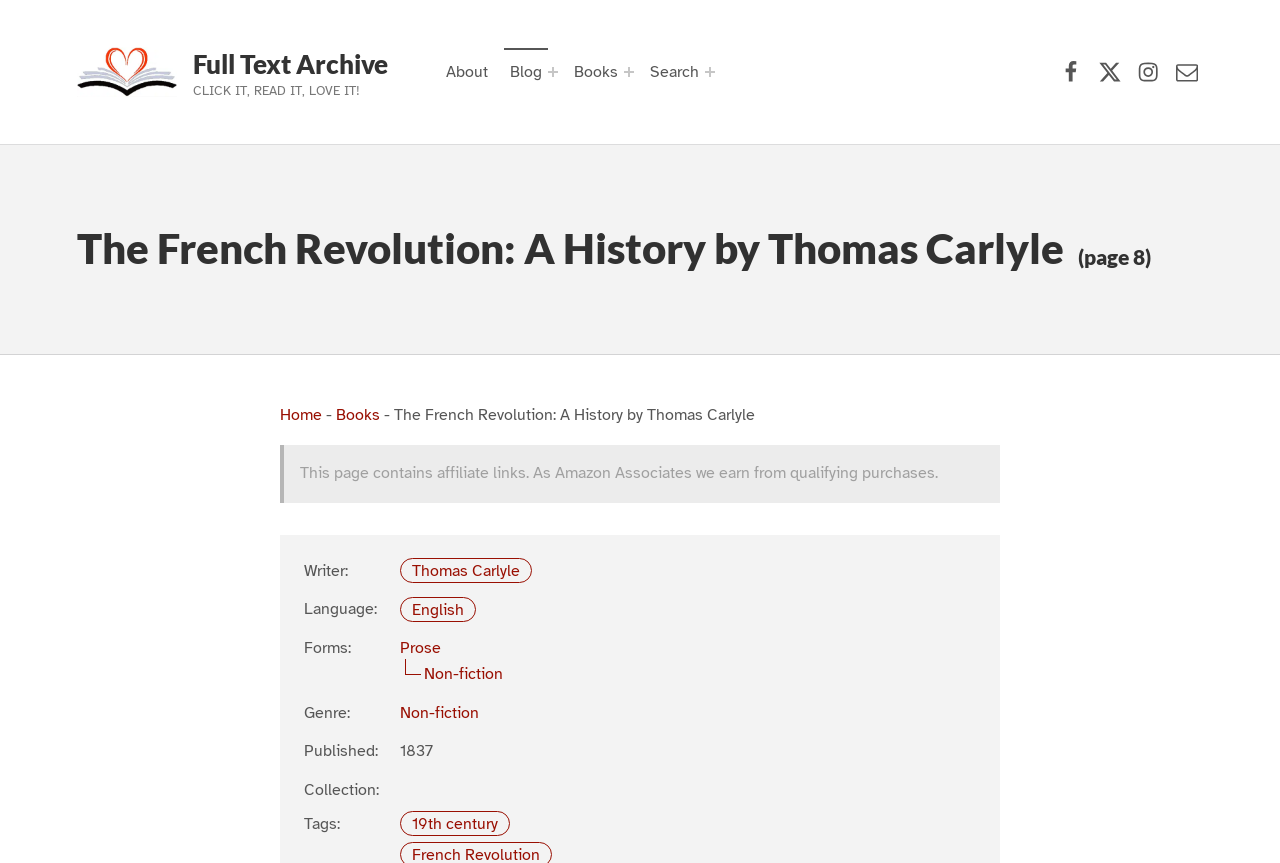Please find the top heading of the webpage and generate its text.

The French Revolution: A History by Thomas Carlyle (page 8)